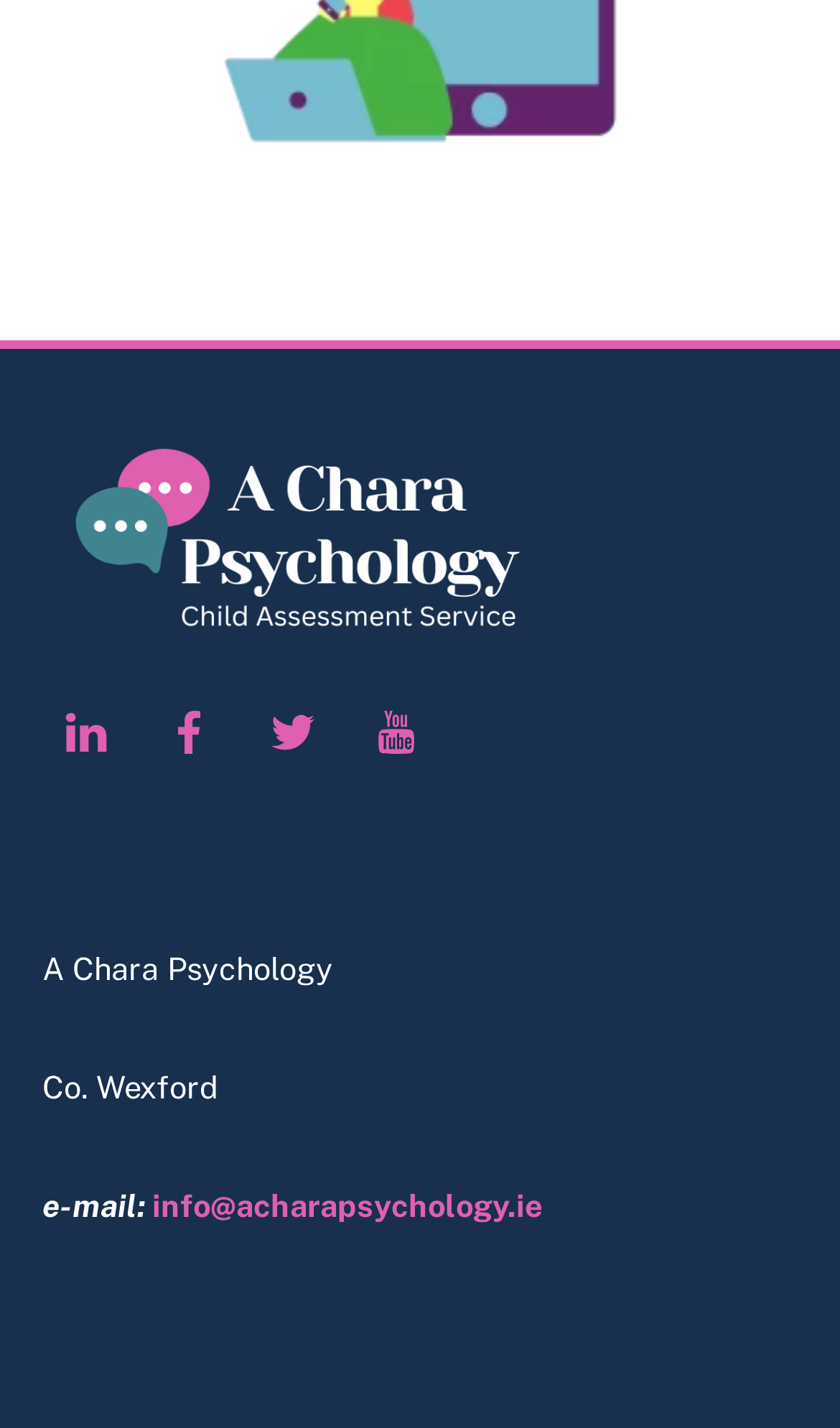Locate the UI element described by title="Child Assessment Services" and provide its bounding box coordinates. Use the format (top-left x, top-left y, bottom-right x, bottom-right y) with all values as floating point numbers between 0 and 1.

[0.05, 0.416, 0.691, 0.455]